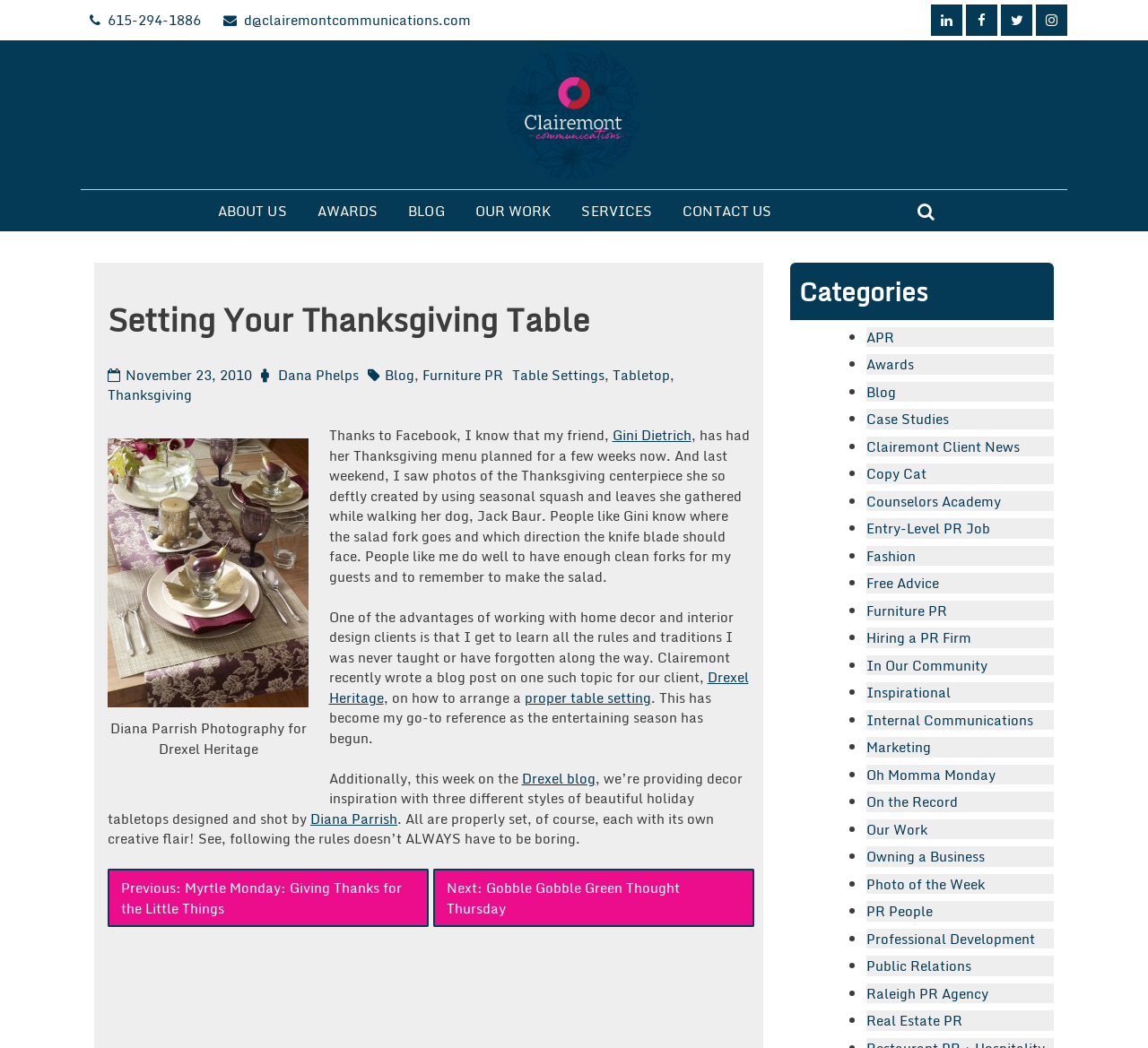Refer to the image and provide an in-depth answer to the question:
What is the title of the blog post?

I looked at the header elements on the page and found a heading element with the content 'Setting Your Thanksgiving Table', which I assume is the title of the blog post.